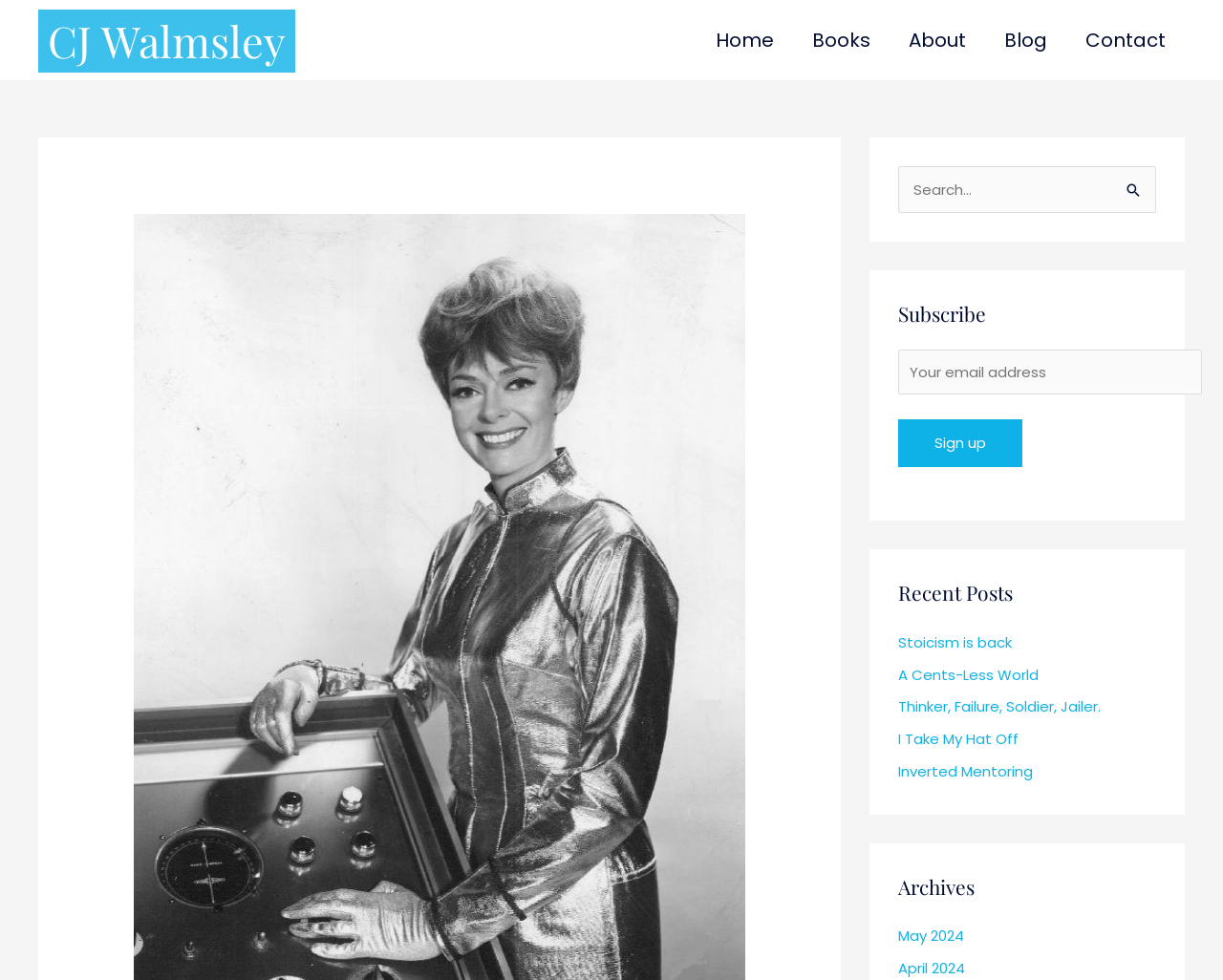Bounding box coordinates are specified in the format (top-left x, top-left y, bottom-right x, bottom-right y). All values are floating point numbers bounded between 0 and 1. Please provide the bounding box coordinate of the region this sentence describes: parent_node: Search for: value="Search"

[0.91, 0.17, 0.945, 0.222]